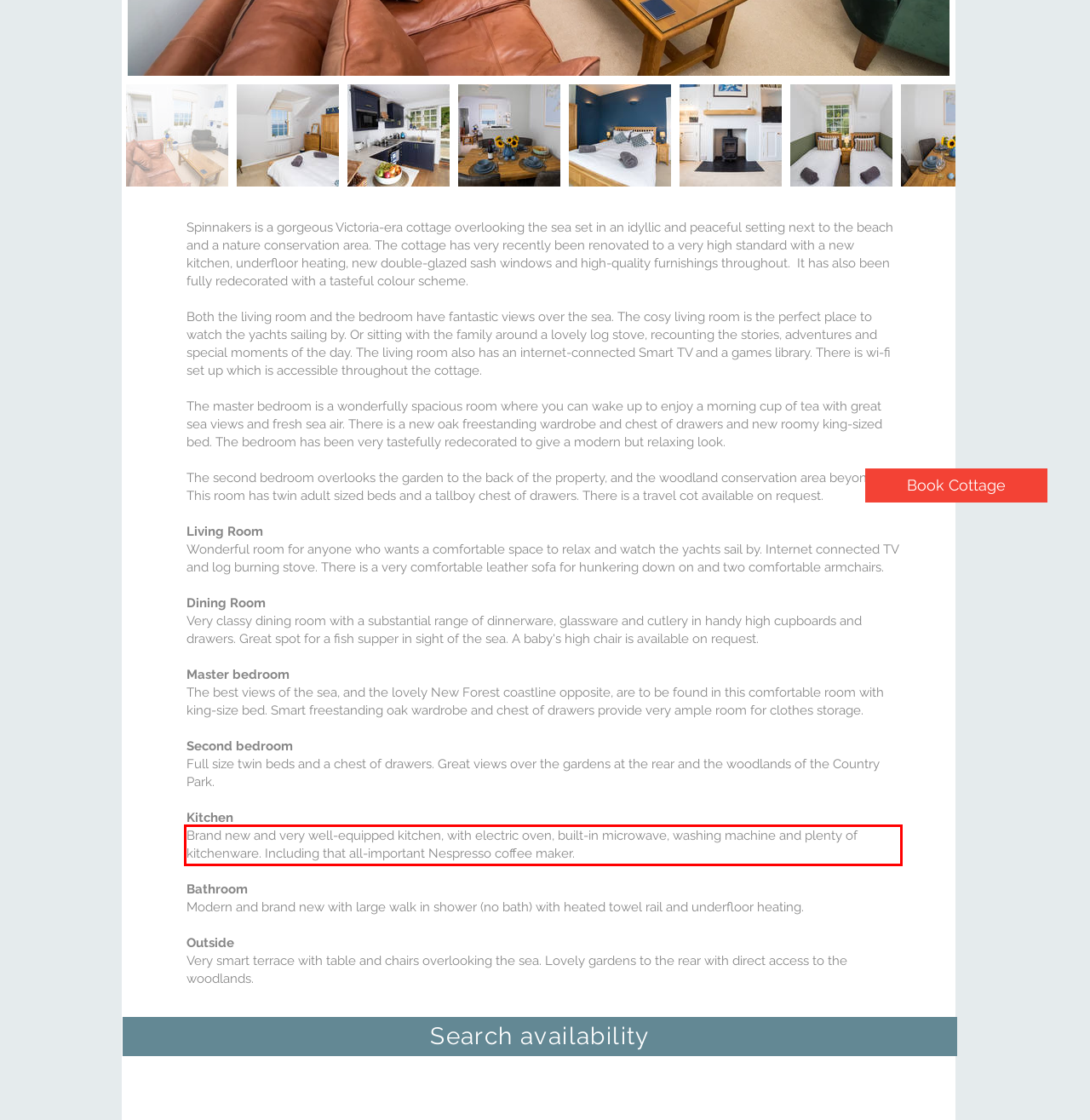Look at the provided screenshot of the webpage and perform OCR on the text within the red bounding box.

Brand new and very well-equipped kitchen, with electric oven, built-in microwave, washing machine and plenty of kitchenware. Including that all-important Nespresso coffee maker.